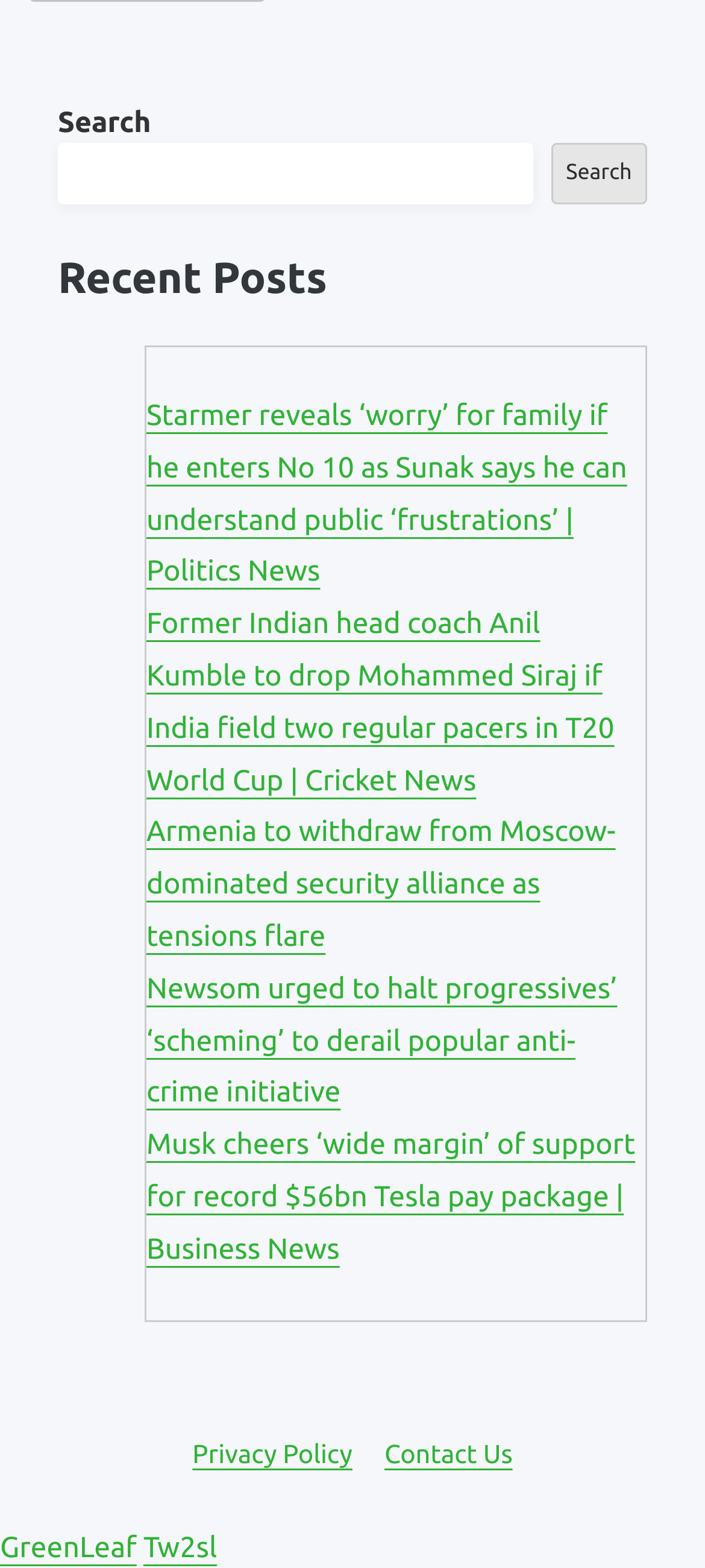What are the two links at the bottom of the webpage?
Offer a detailed and exhaustive answer to the question.

At the bottom of the webpage, there are two links, 'Privacy Policy' and 'Contact Us', which are likely related to the website's policies and contact information.